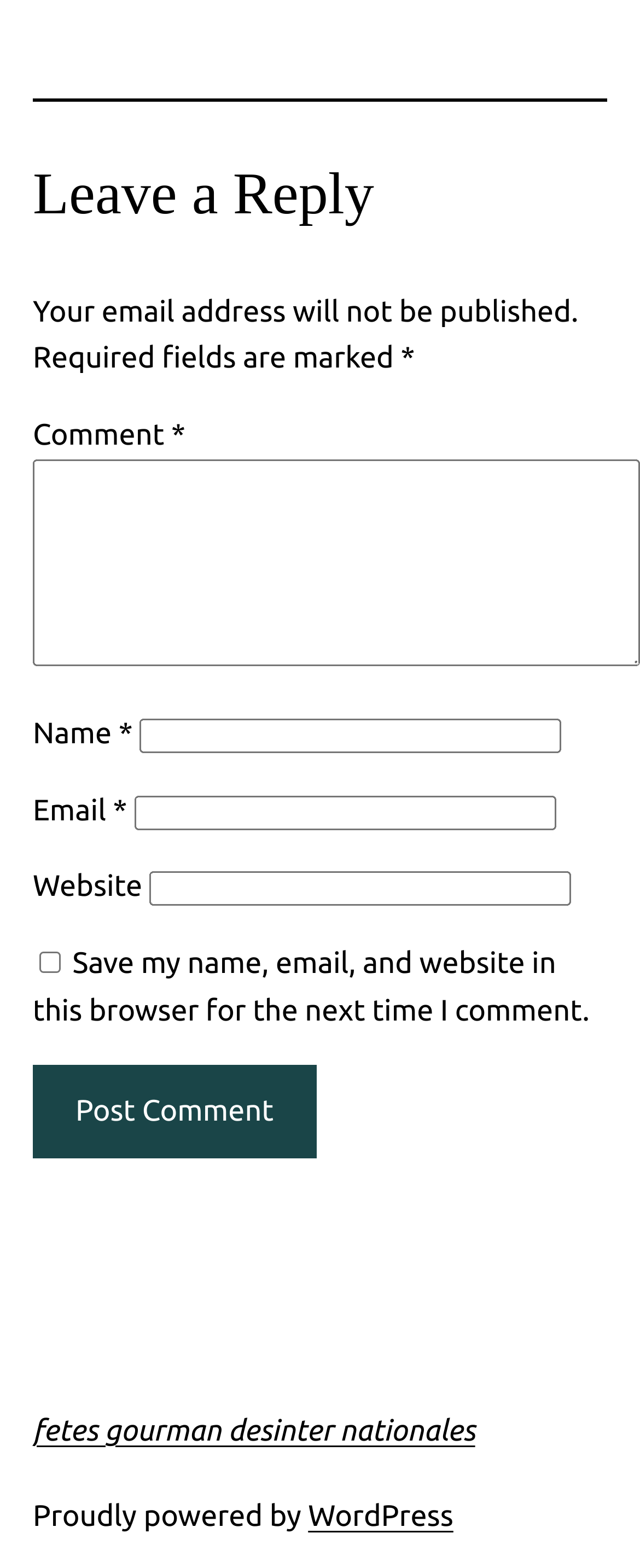Kindly provide the bounding box coordinates of the section you need to click on to fulfill the given instruction: "Leave a comment".

[0.051, 0.103, 0.949, 0.146]